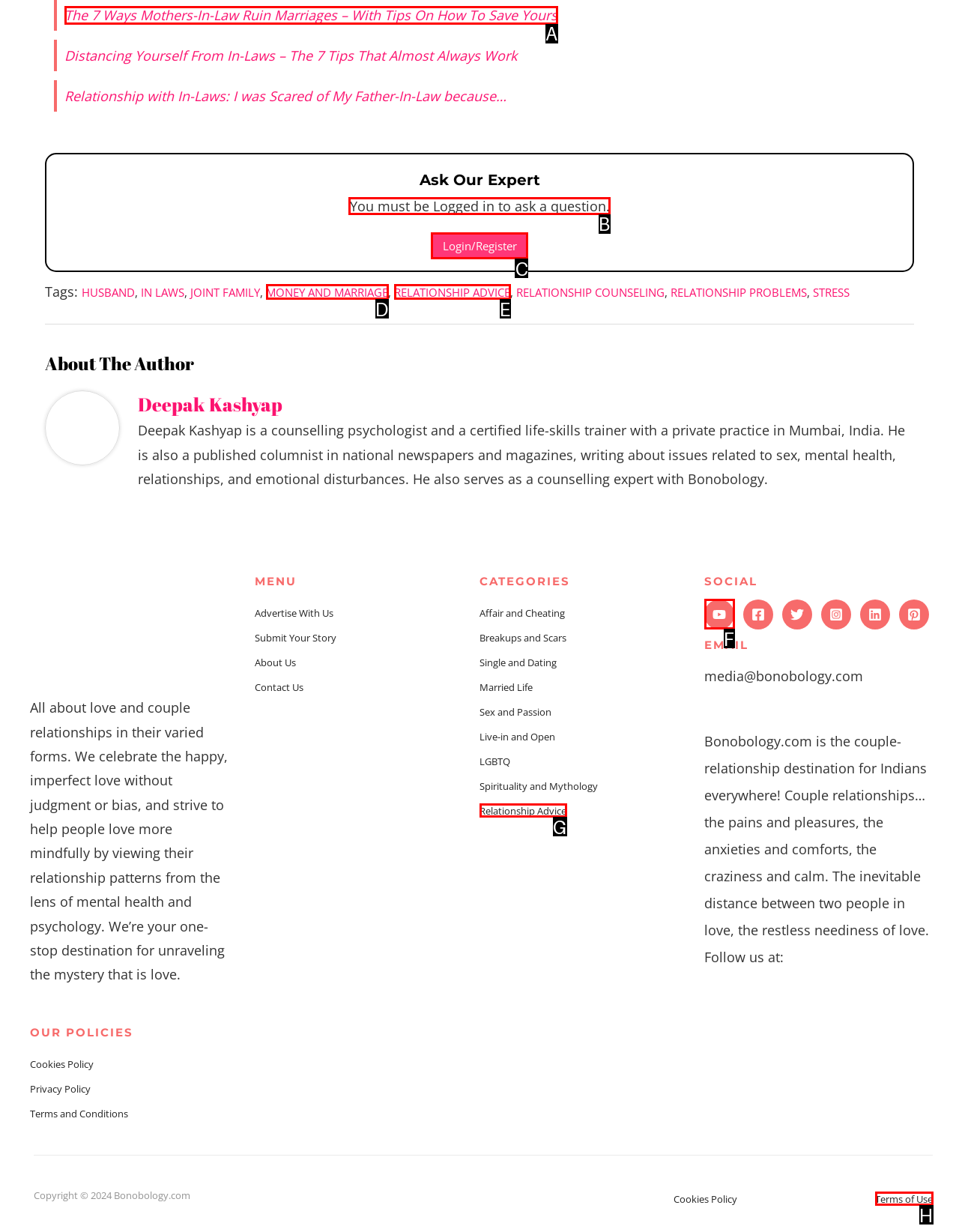Choose the letter of the UI element necessary for this task: Ask a question to the expert
Answer with the correct letter.

B